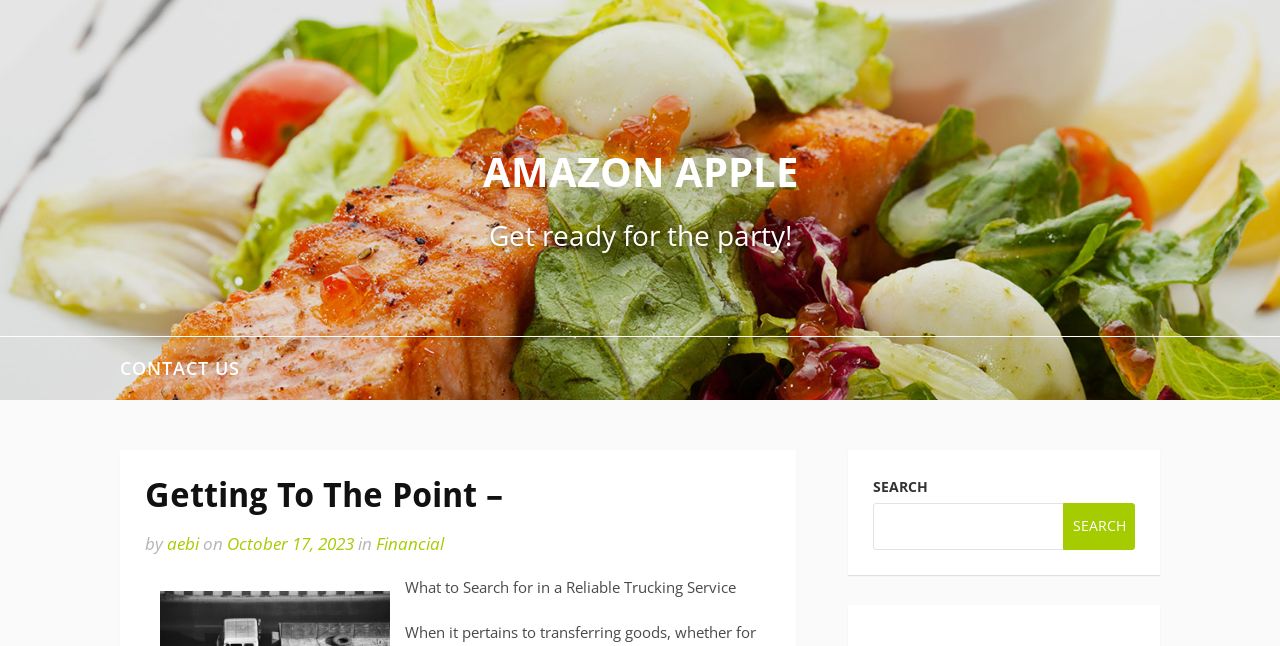What is the date of the latest article?
Provide a detailed and extensive answer to the question.

I found the date of the latest article by looking at the header section of the webpage, where it says 'Getting To The Point – by aebi on October 17, 2023'. This indicates that the latest article was published on this date.